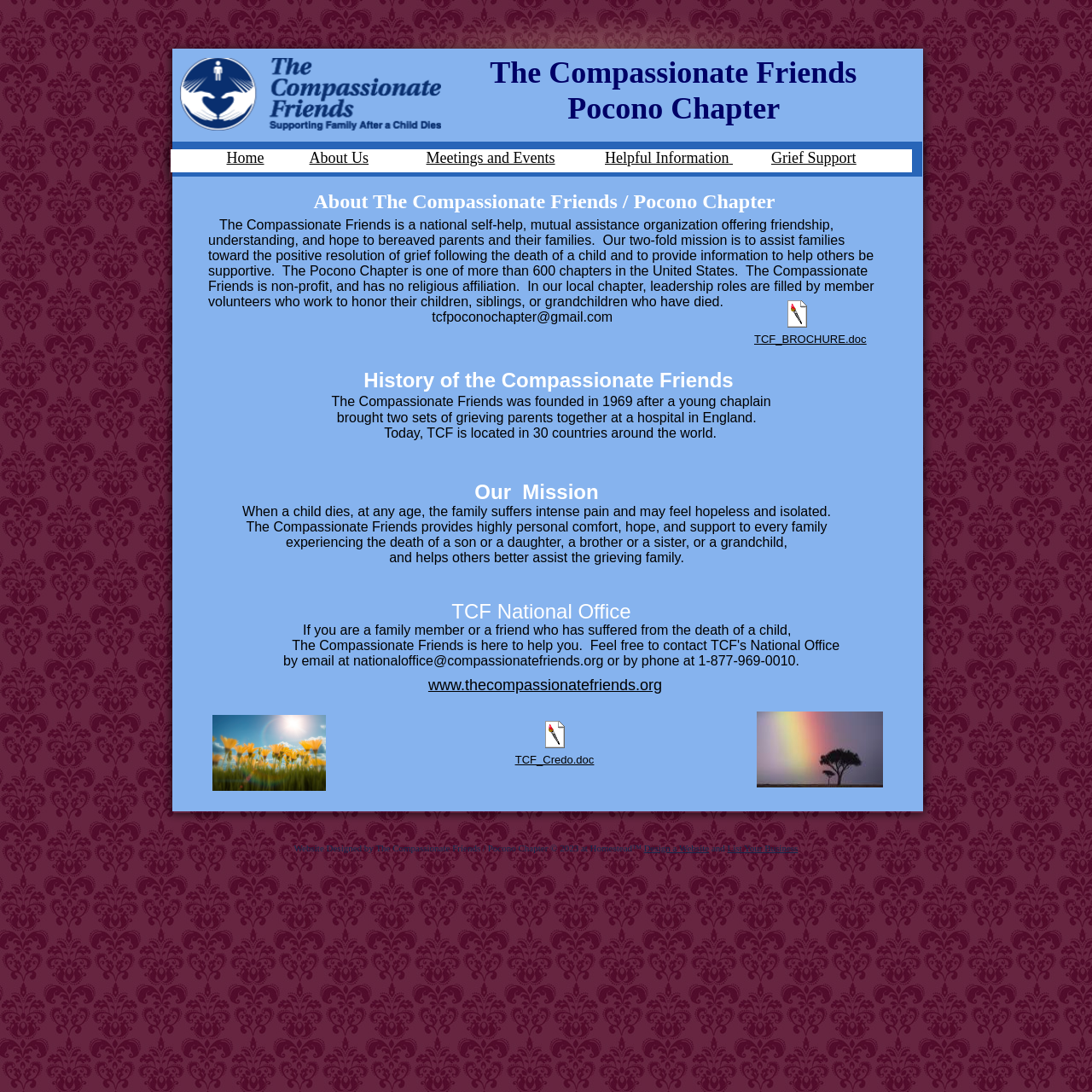Answer the question below in one word or phrase:
What is the name of the organization?

The Compassionate Friends